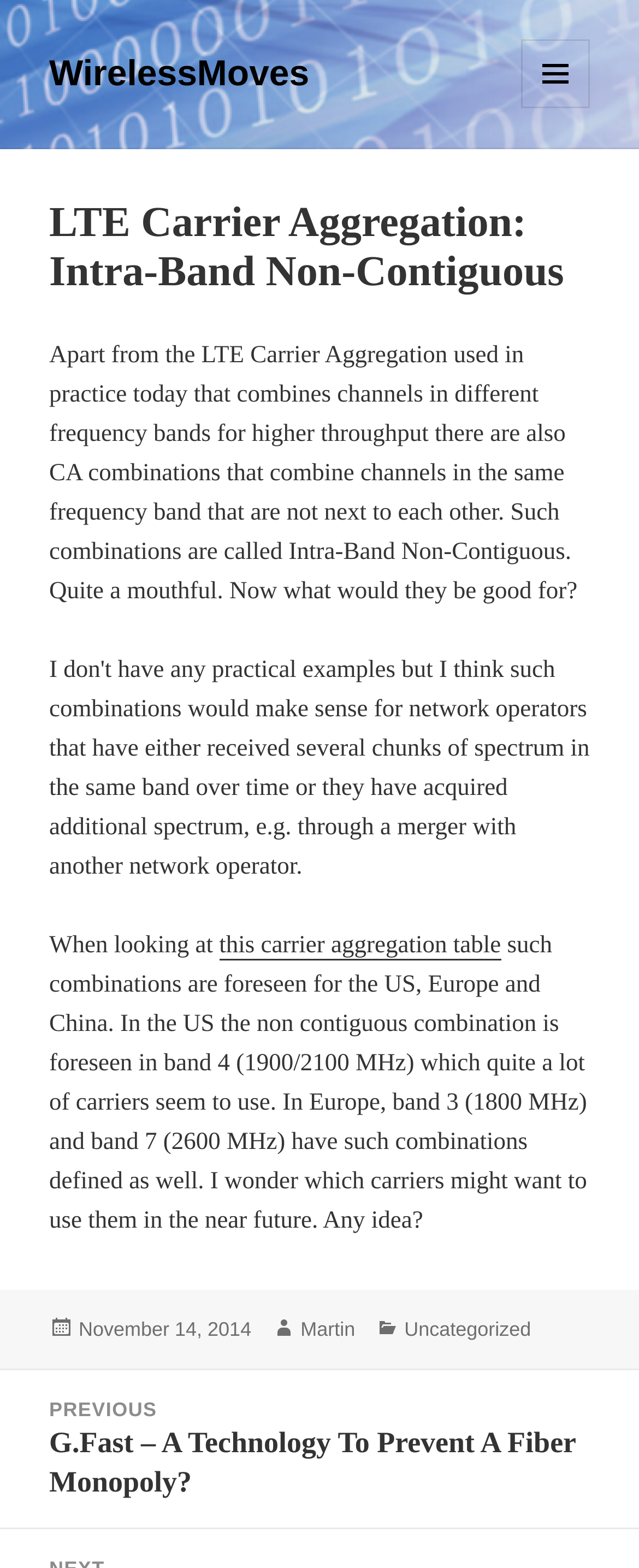Illustrate the webpage with a detailed description.

The webpage is about LTE Carrier Aggregation, specifically Intra-Band Non-Contiguous, and is hosted on the WirelessMoves website. At the top, there is a link to the website's name, WirelessMoves, and a button with a menu and widgets icon. 

Below the top section, there is a main article that occupies most of the page. The article has a header section with a heading that matches the webpage's title. 

The article's content starts with a paragraph explaining Intra-Band Non-Contiguous carrier aggregation, which combines channels in the same frequency band that are not next to each other. The text continues to discuss the potential use cases for this technology in different regions, including the US, Europe, and China. 

There is a link to a carrier aggregation table within the article. The text also mentions specific frequency bands, such as band 4, band 3, and band 7, where this technology might be used.

At the bottom of the page, there is a footer section with metadata about the article, including the posting date, author, and categories. The posting date is November 14, 2014, and the author is Martin. The article is categorized as Uncategorized. There is also a link to a previous post about G.Fast technology.